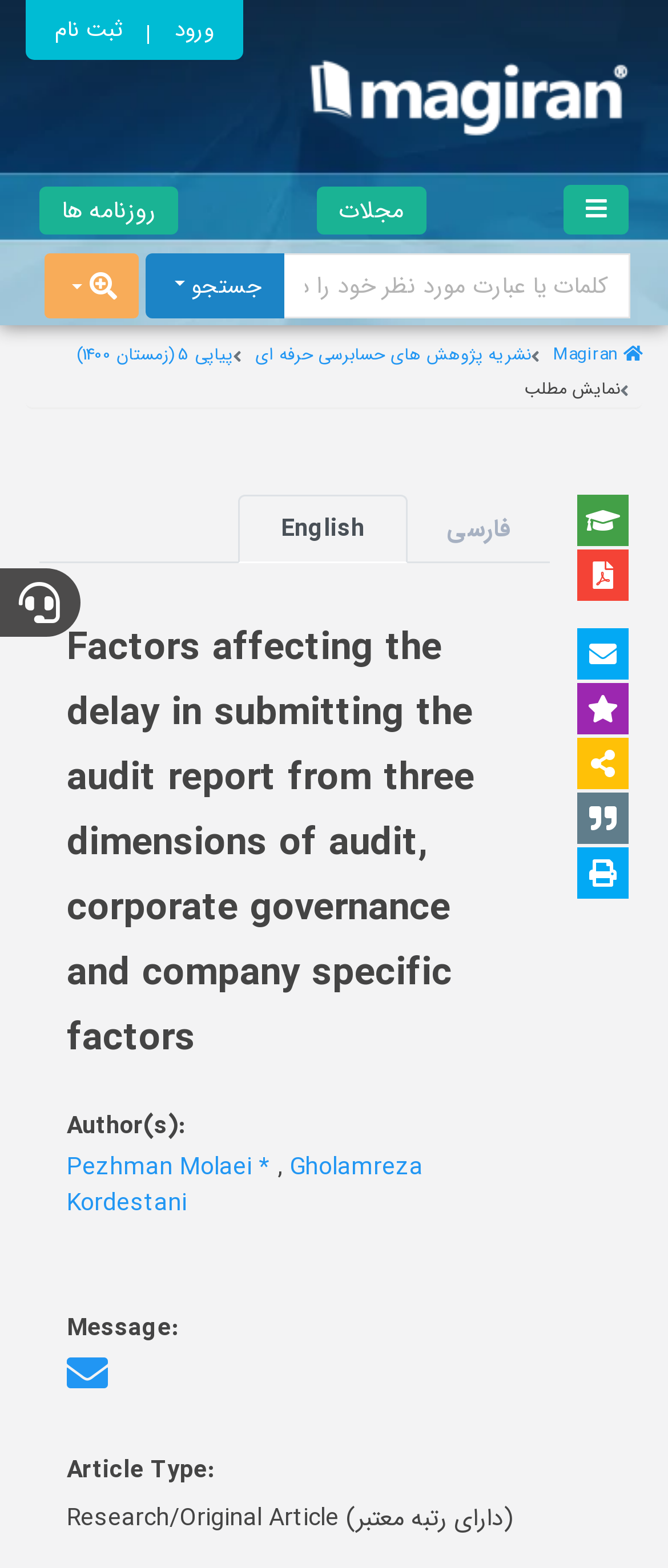Please find and generate the text of the main header of the webpage.

Factors affecting the delay in submitting the audit report from three dimensions of audit, corporate governance and company specific factors